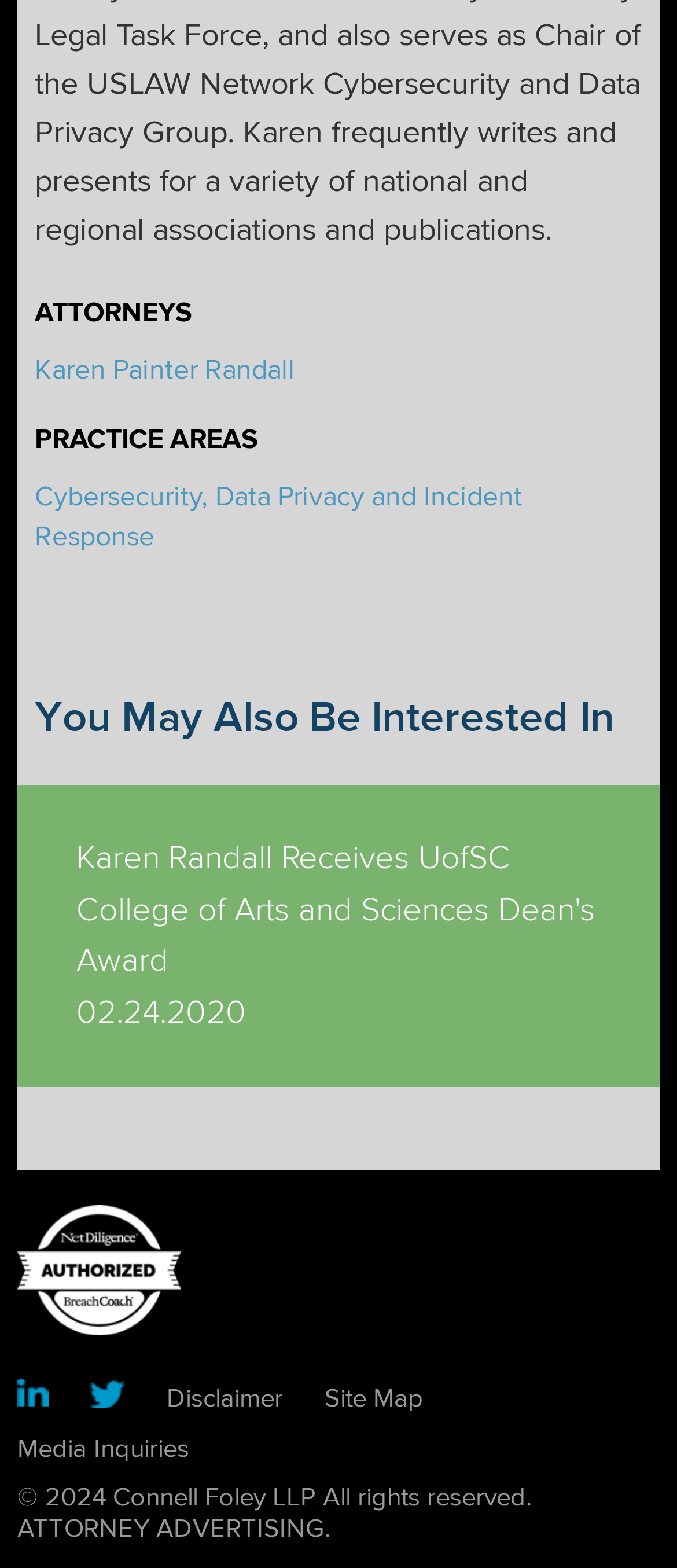Please locate the bounding box coordinates of the element that needs to be clicked to achieve the following instruction: "View the 'Cybersecurity, Data Privacy and Incident Response' practice area". The coordinates should be four float numbers between 0 and 1, i.e., [left, top, right, bottom].

[0.051, 0.306, 0.772, 0.353]